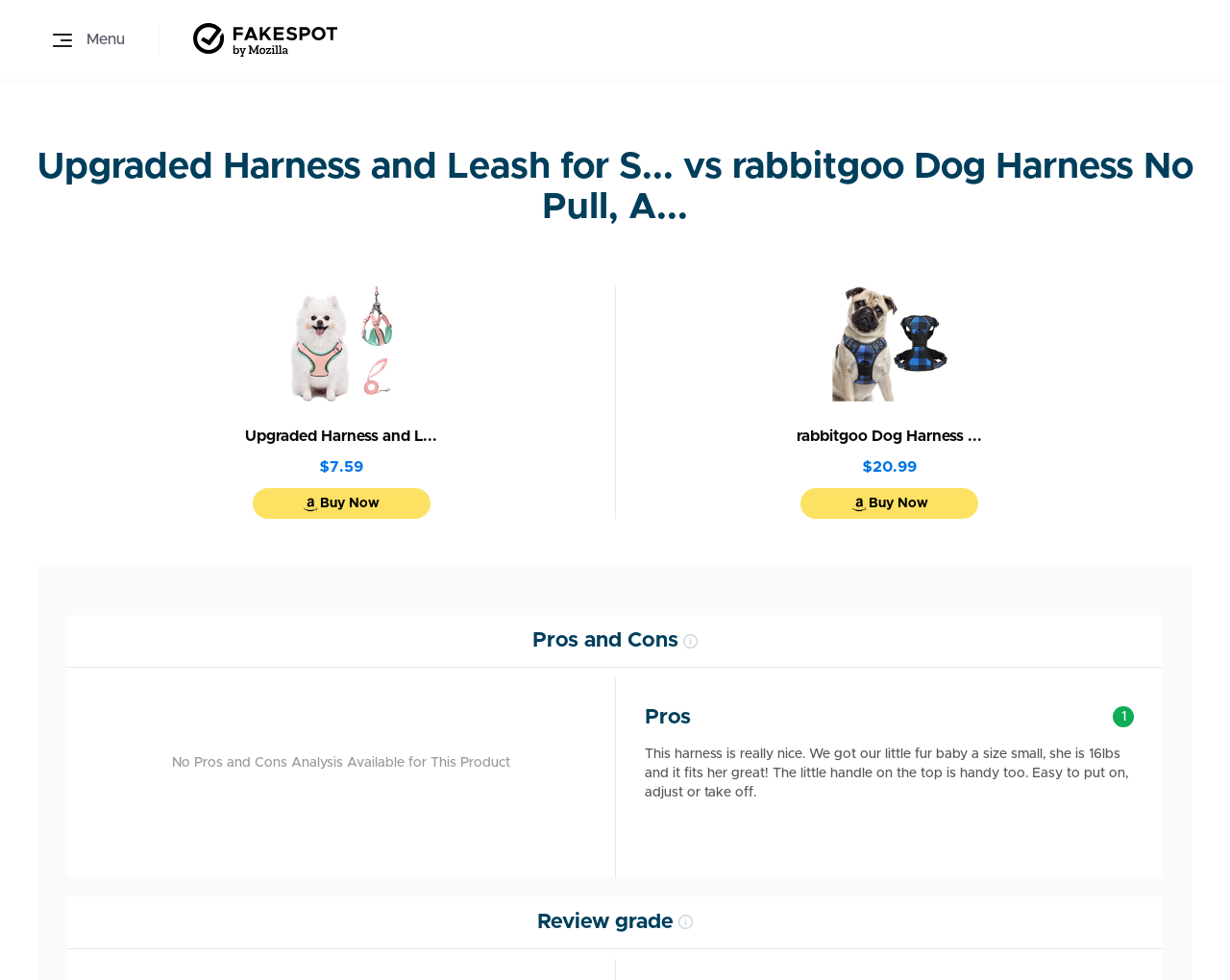Given the description of a UI element: "alt="Fakespot Header Logo"", identify the bounding box coordinates of the matching element in the webpage screenshot.

[0.157, 0.023, 0.274, 0.058]